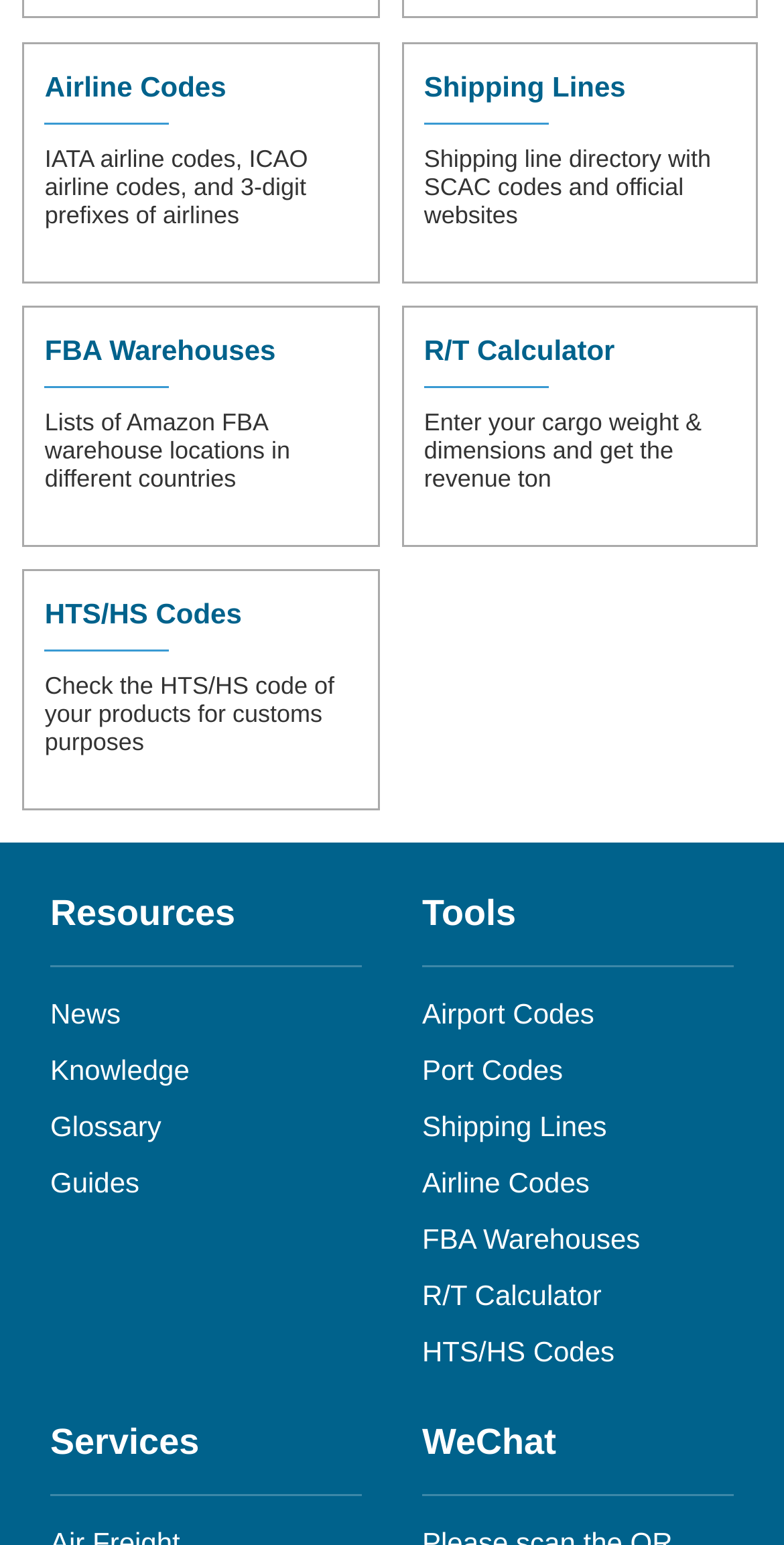Determine the bounding box coordinates for the region that must be clicked to execute the following instruction: "Check the HTS/HS code of your products for customs purposes".

[0.057, 0.387, 0.308, 0.408]